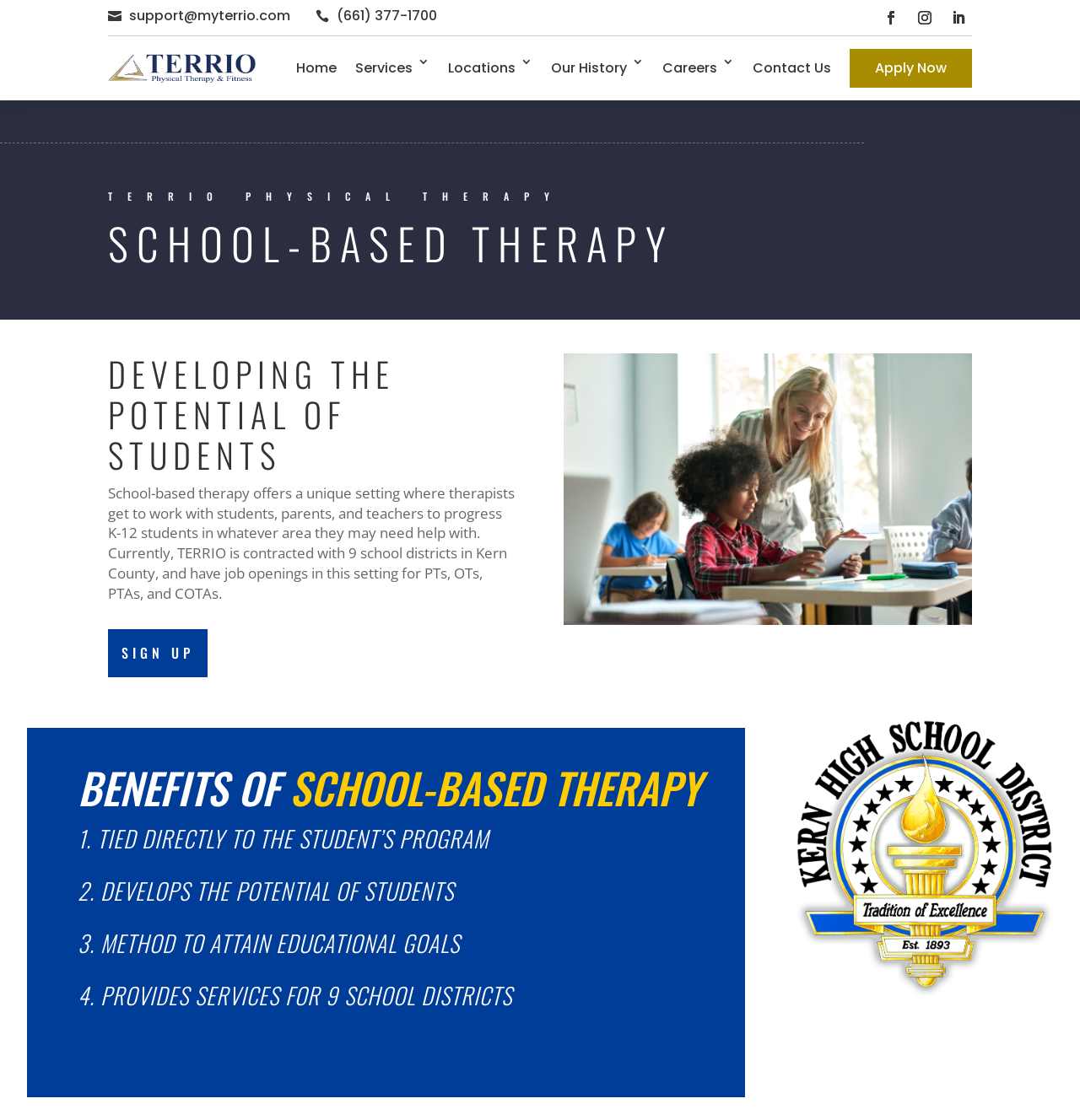Identify the bounding box coordinates for the UI element described by the following text: "support@myterrio.com". Provide the coordinates as four float numbers between 0 and 1, in the format [left, top, right, bottom].

[0.12, 0.005, 0.269, 0.022]